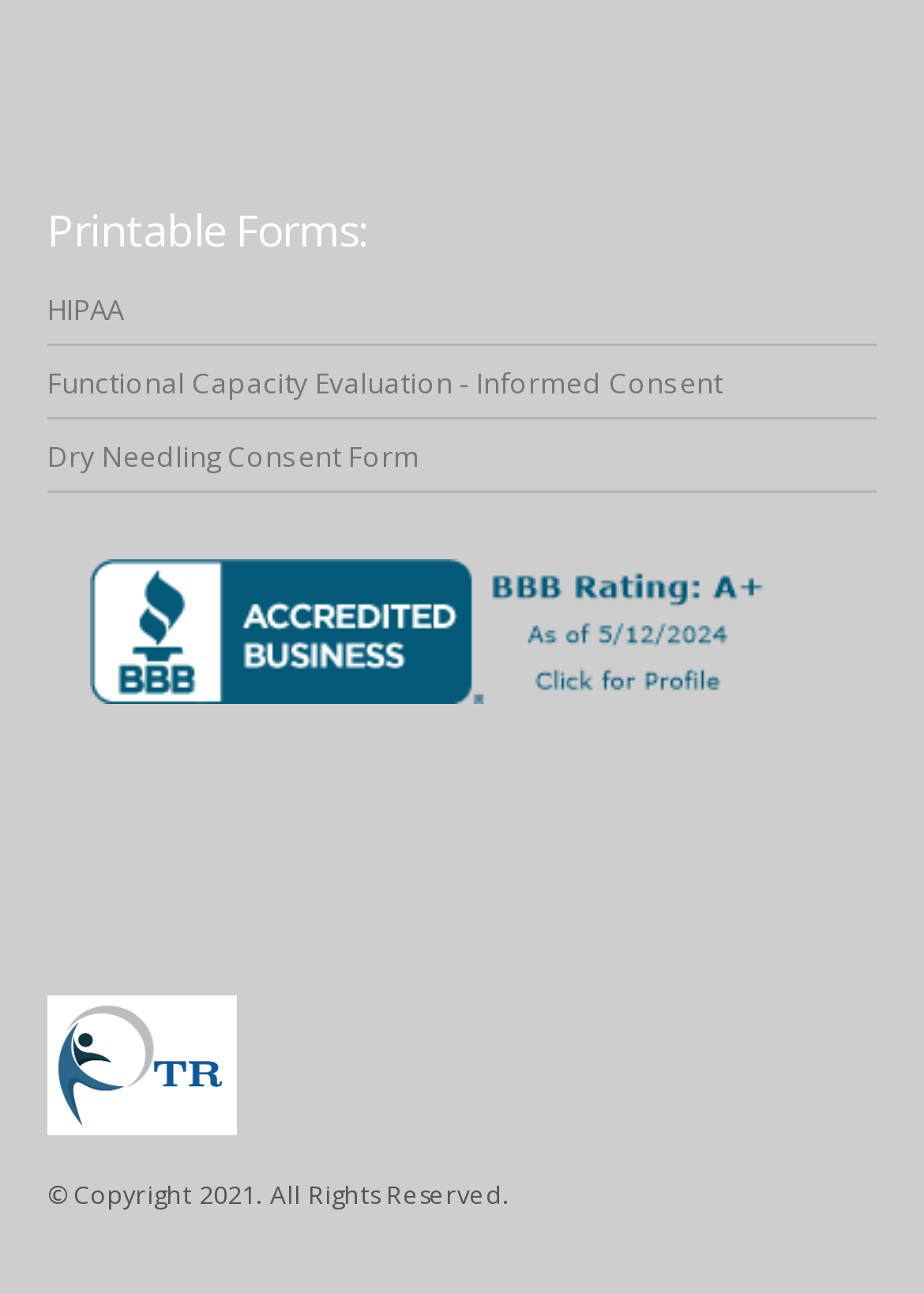What year is the copyright for?
Please provide a full and detailed response to the question.

The copyright year is 2021, which is stated at the bottom of the page as '© Copyright 2021. All Rights Reserved.'